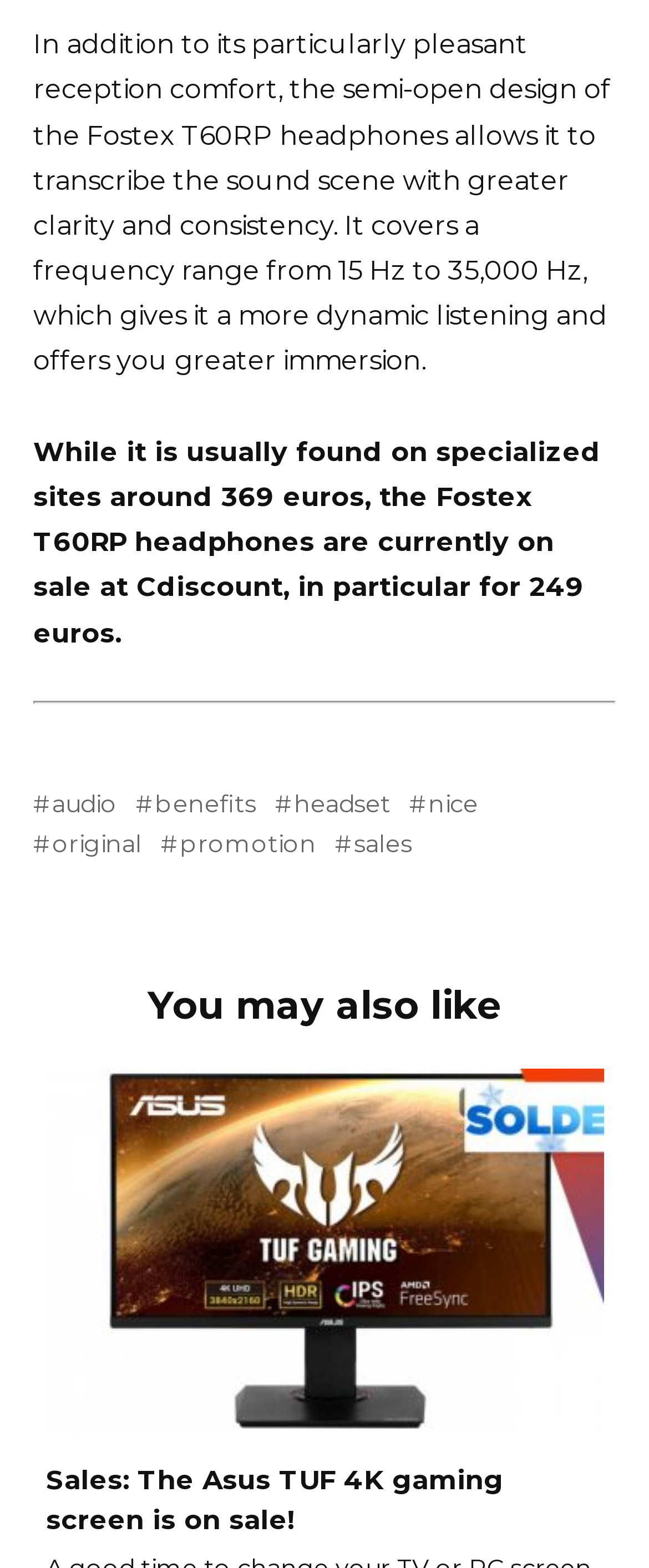Refer to the image and offer a detailed explanation in response to the question: What is the purpose of the separator element?

The separator element with orientation: horizontal is used to separate the content above it from the content below it, creating a visual distinction between the two sections.